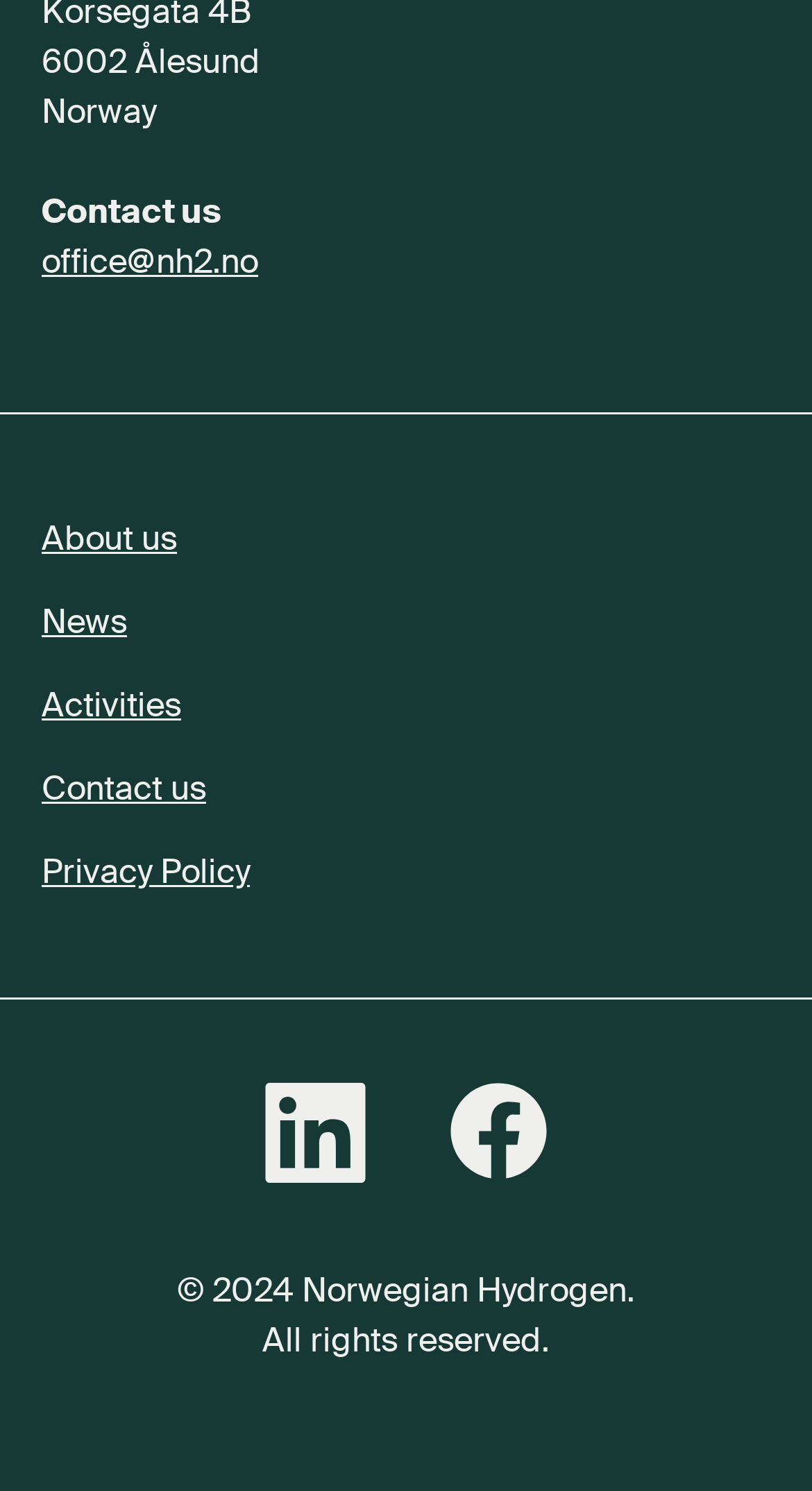Using a single word or phrase, answer the following question: 
What is the phrase following '© 2024 Norwegian Hydrogen.'?

All rights reserved.